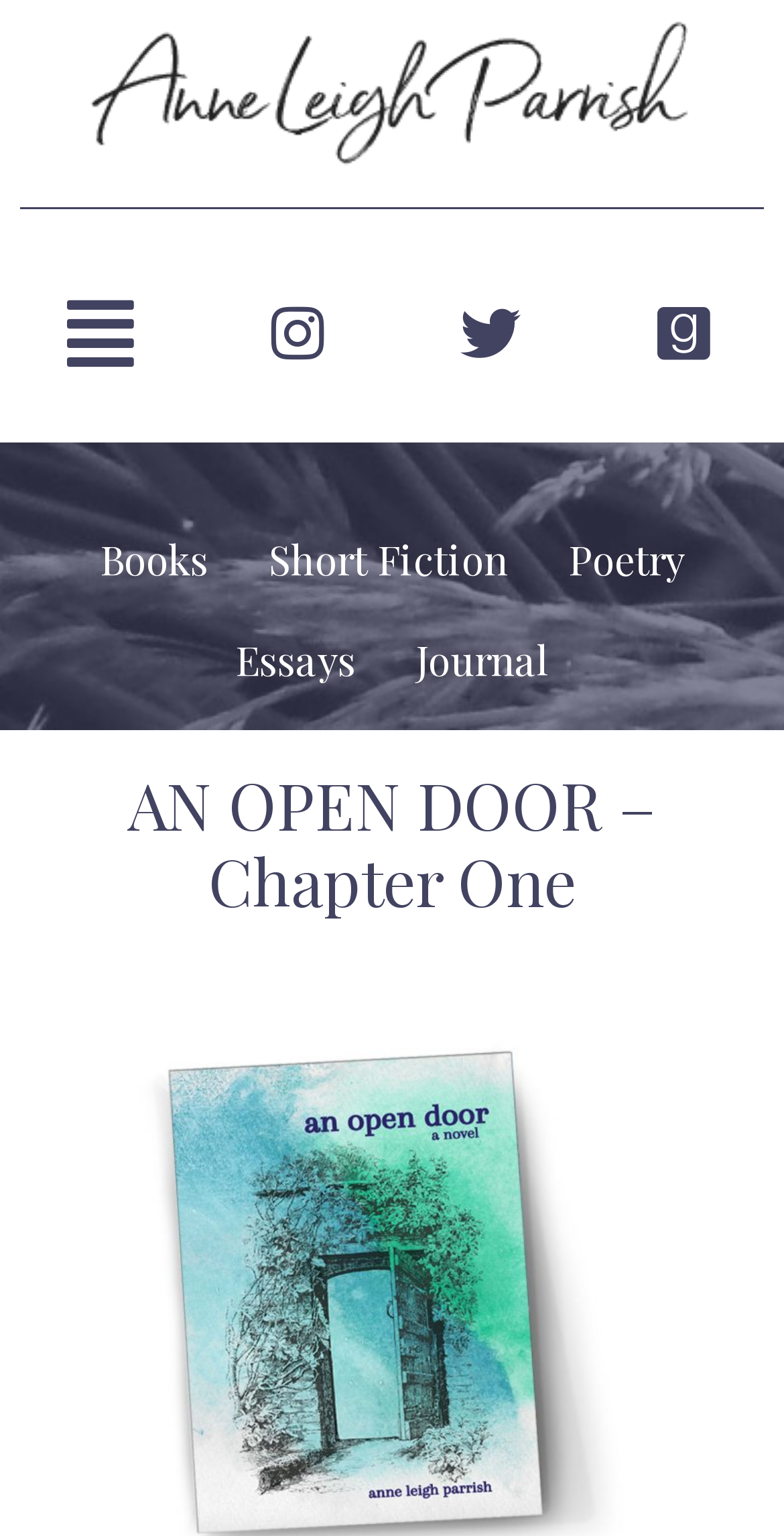Provide a one-word or brief phrase answer to the question:
How many social media links are there?

3